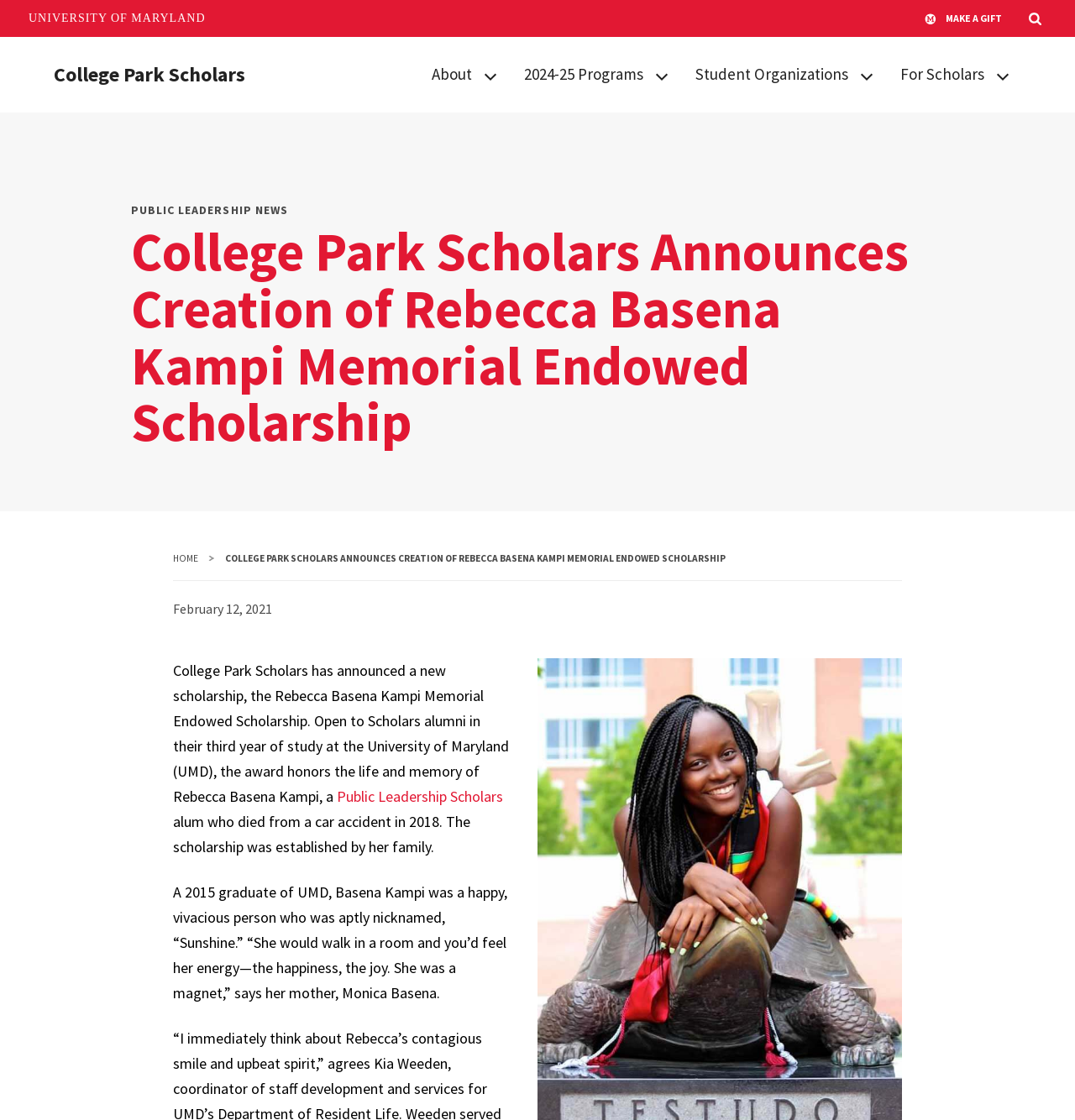Find the bounding box coordinates of the element to click in order to complete the given instruction: "Read more about Public Leadership Scholars."

[0.313, 0.702, 0.468, 0.72]